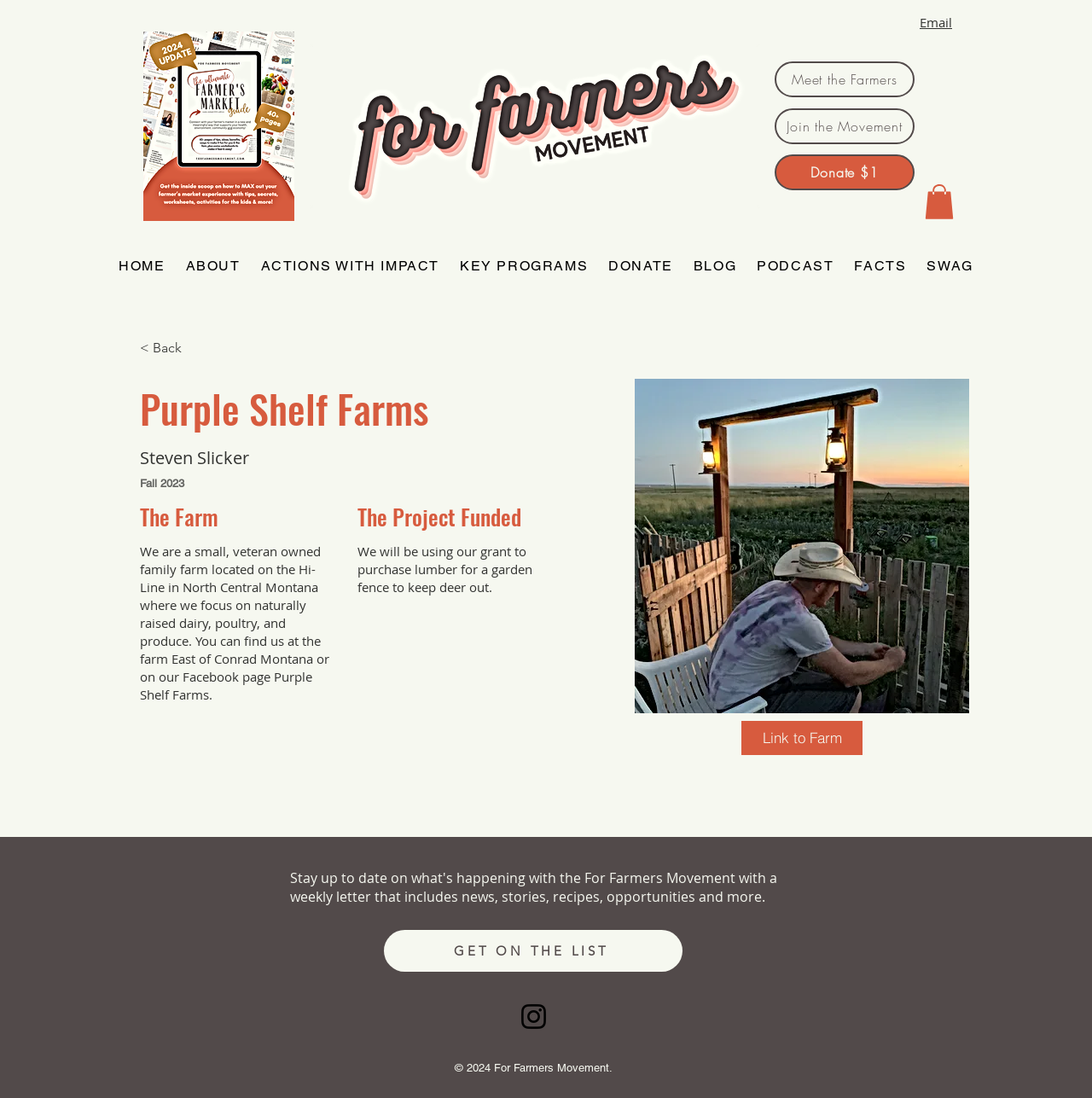Identify and provide the main heading of the webpage.

Purple Shelf Farms 